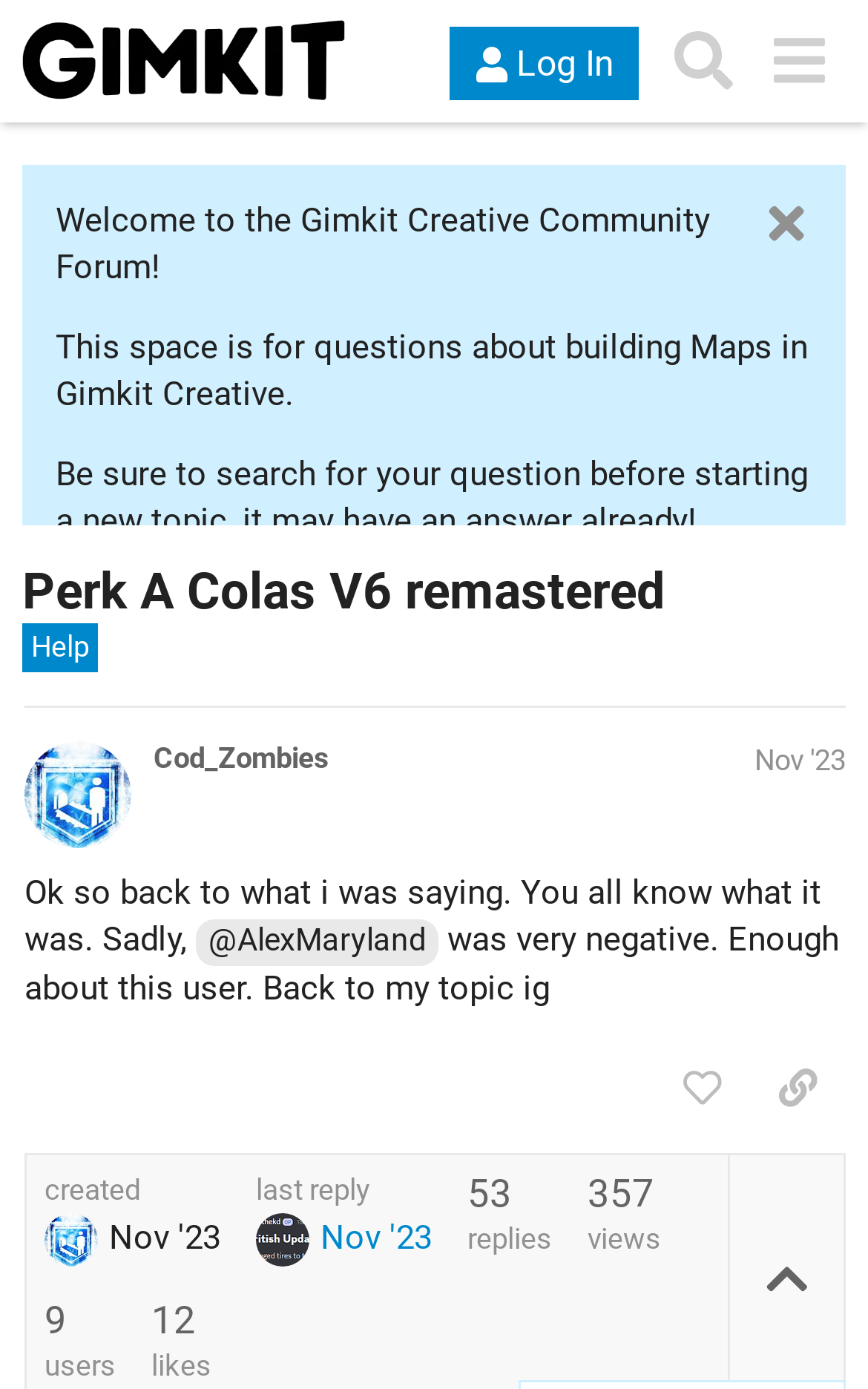Please determine the bounding box coordinates of the area that needs to be clicked to complete this task: 'Visit the feedback page'. The coordinates must be four float numbers between 0 and 1, formatted as [left, top, right, bottom].

[0.379, 0.678, 0.741, 0.707]